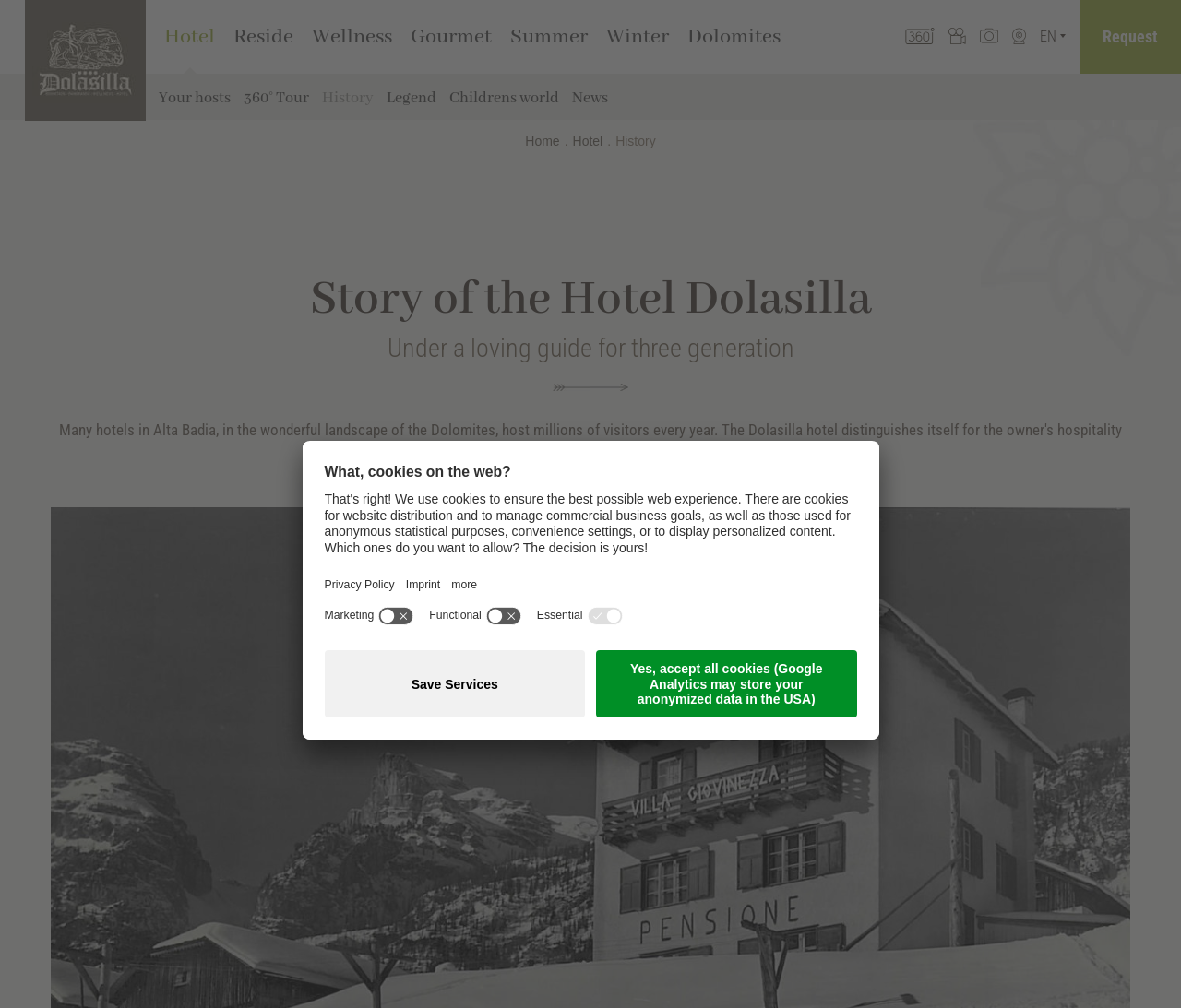Identify the bounding box coordinates for the region of the element that should be clicked to carry out the instruction: "Click the 'Hotel' link". The bounding box coordinates should be four float numbers between 0 and 1, i.e., [left, top, right, bottom].

[0.139, 0.024, 0.182, 0.049]